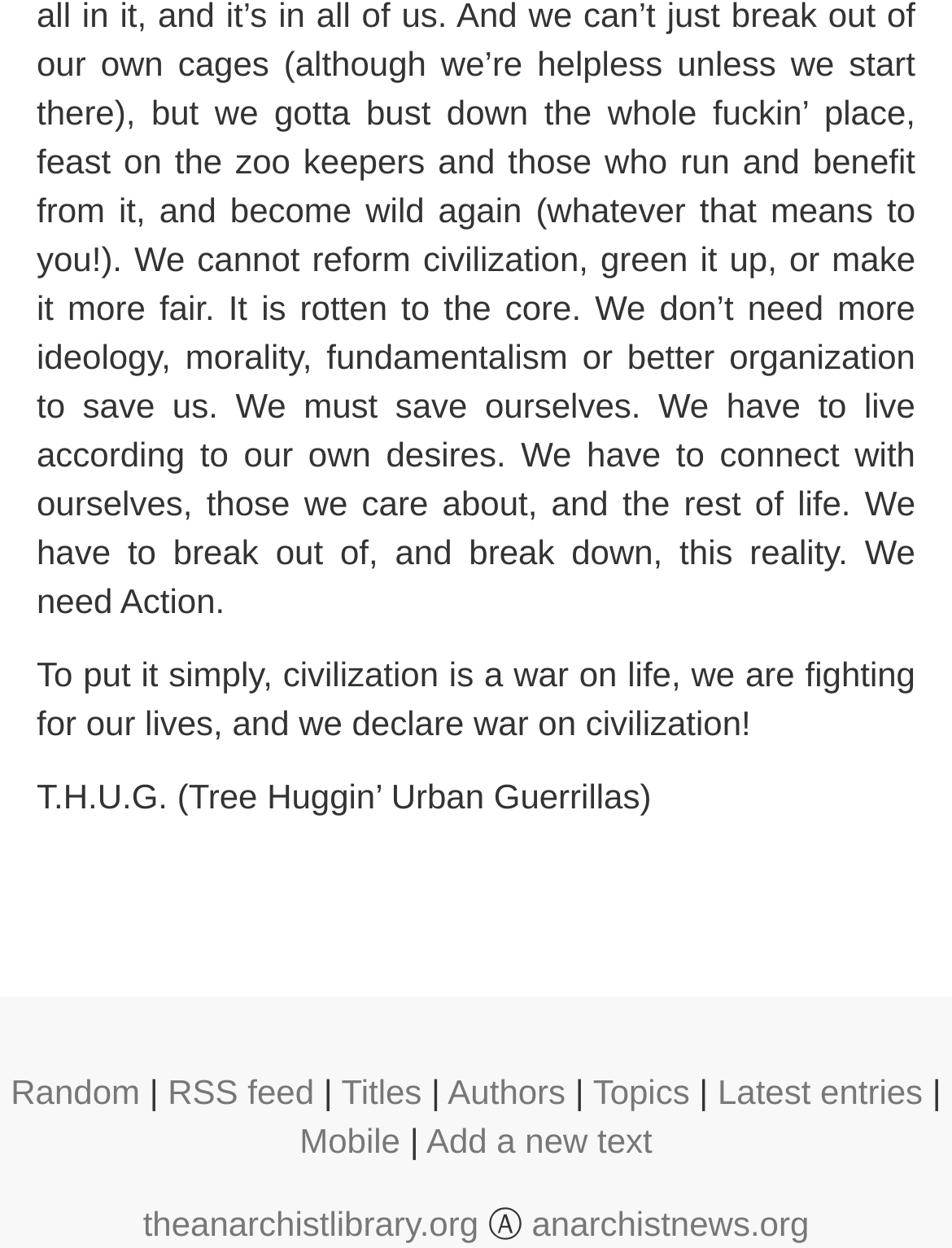Find the bounding box coordinates for the HTML element specified by: "RSS feed".

[0.176, 0.86, 0.33, 0.891]